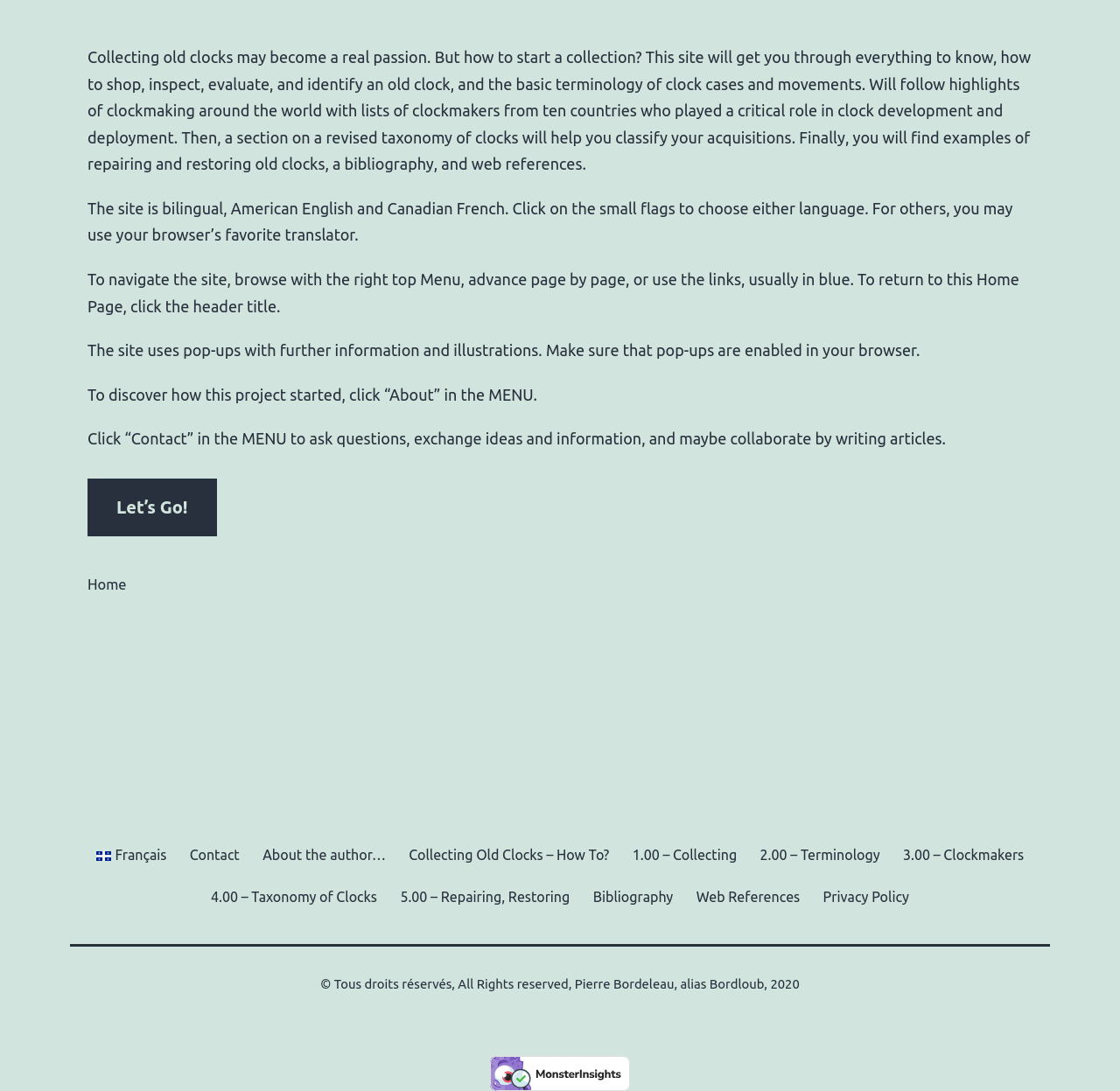Provide a brief response using a word or short phrase to this question:
What is the purpose of the 'About' section?

To discover how the project started